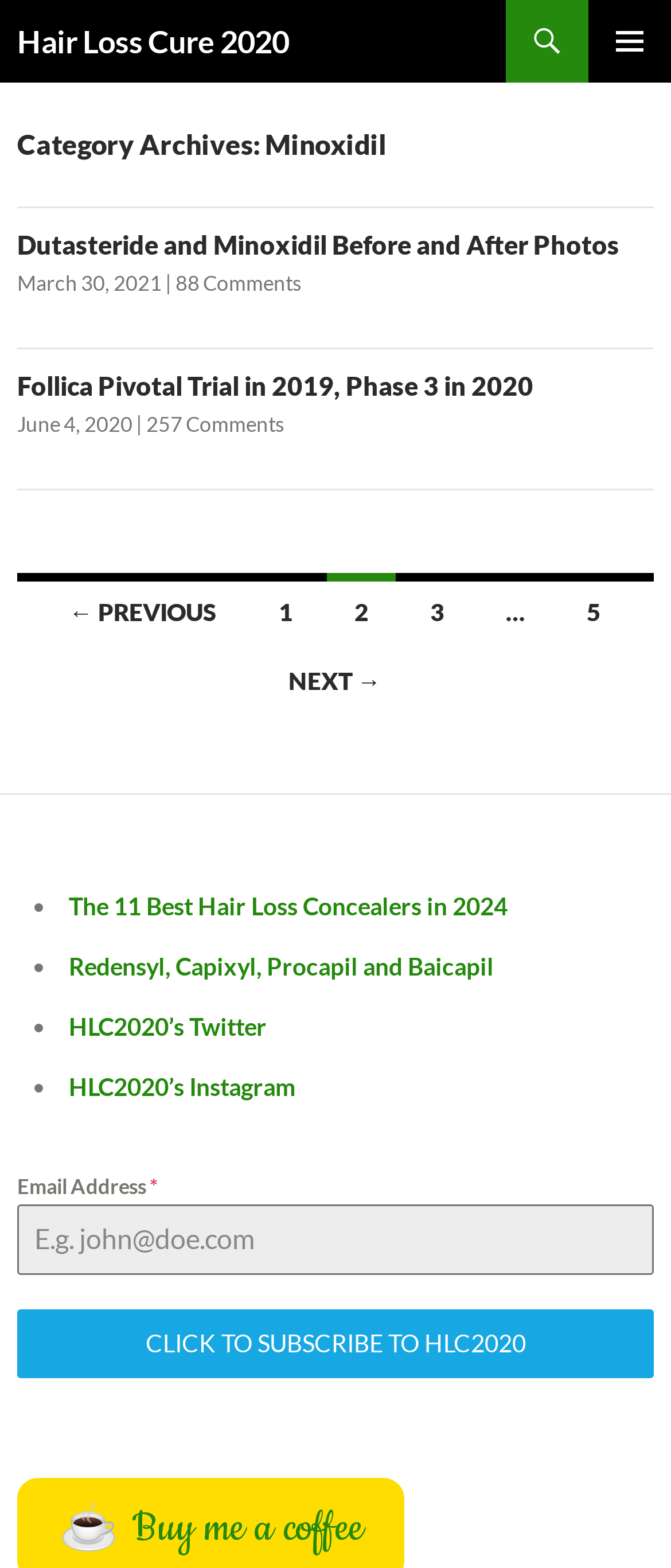How many navigation links are there for posts? Observe the screenshot and provide a one-word or short phrase answer.

5